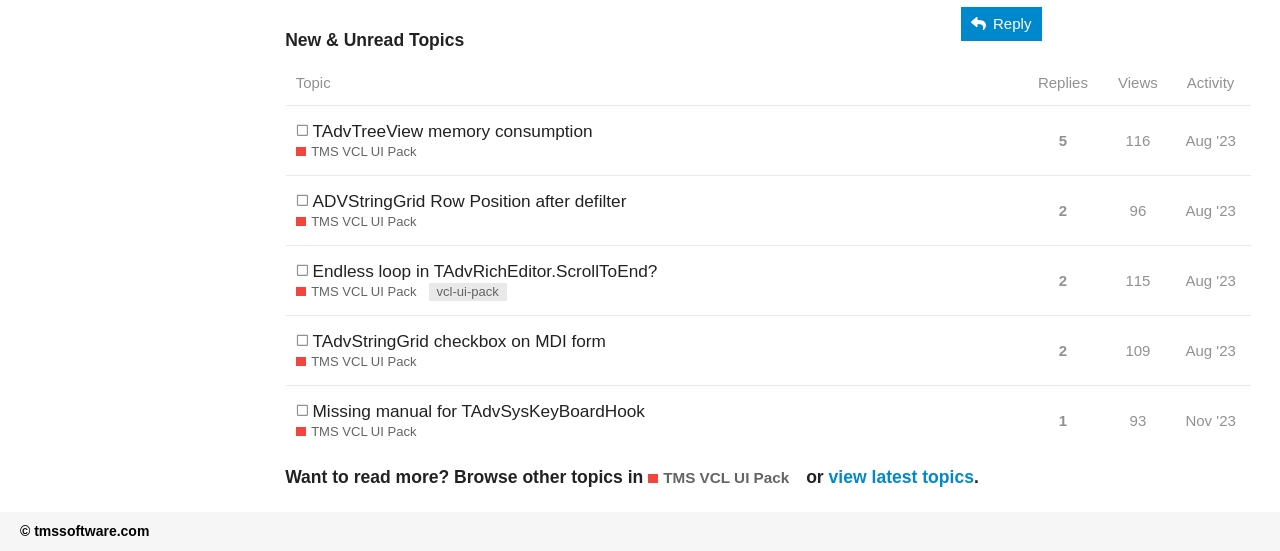Locate the bounding box coordinates of the clickable element to fulfill the following instruction: "Click the link 'TMS VCL UI Pack'". Provide the coordinates as four float numbers between 0 and 1 in the format [left, top, right, bottom].

[0.231, 0.26, 0.325, 0.293]